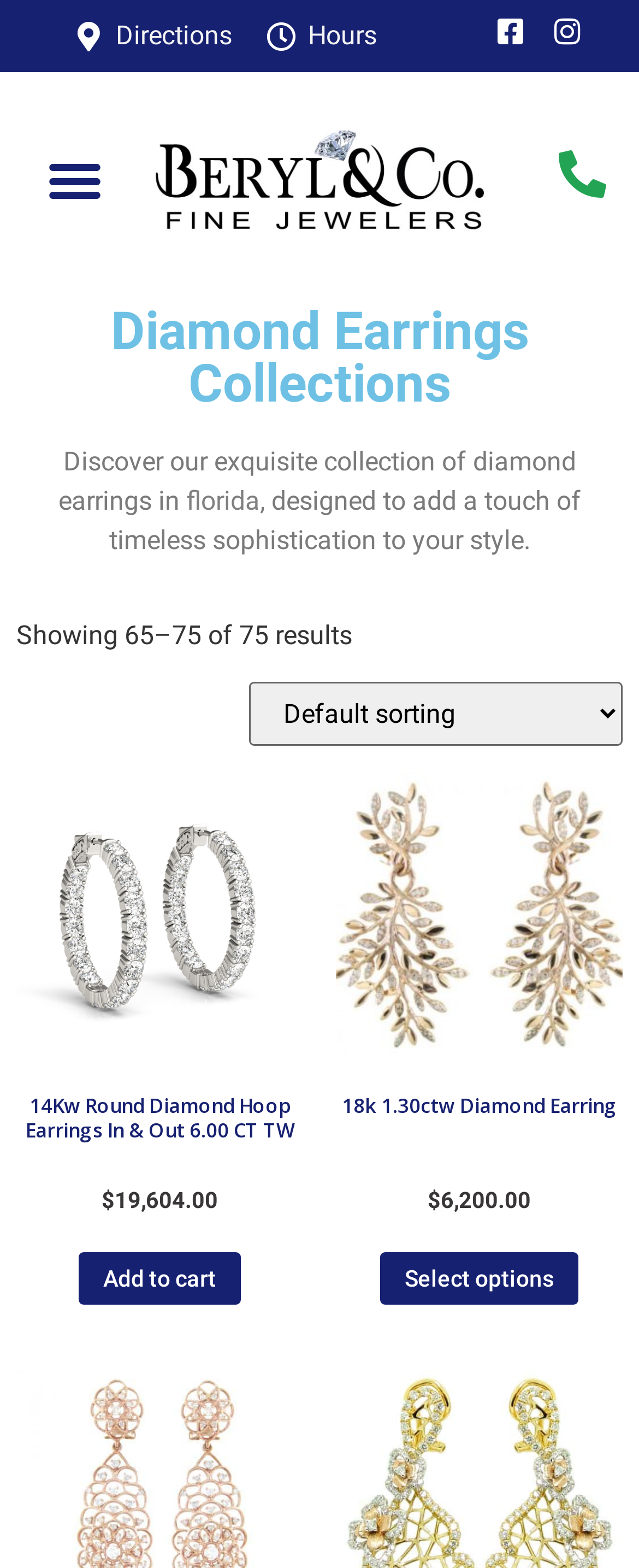Provide the bounding box coordinates in the format (top-left x, top-left y, bottom-right x, bottom-right y). All values are floating point numbers between 0 and 1. Determine the bounding box coordinate of the UI element described as: Select options

[0.595, 0.798, 0.905, 0.832]